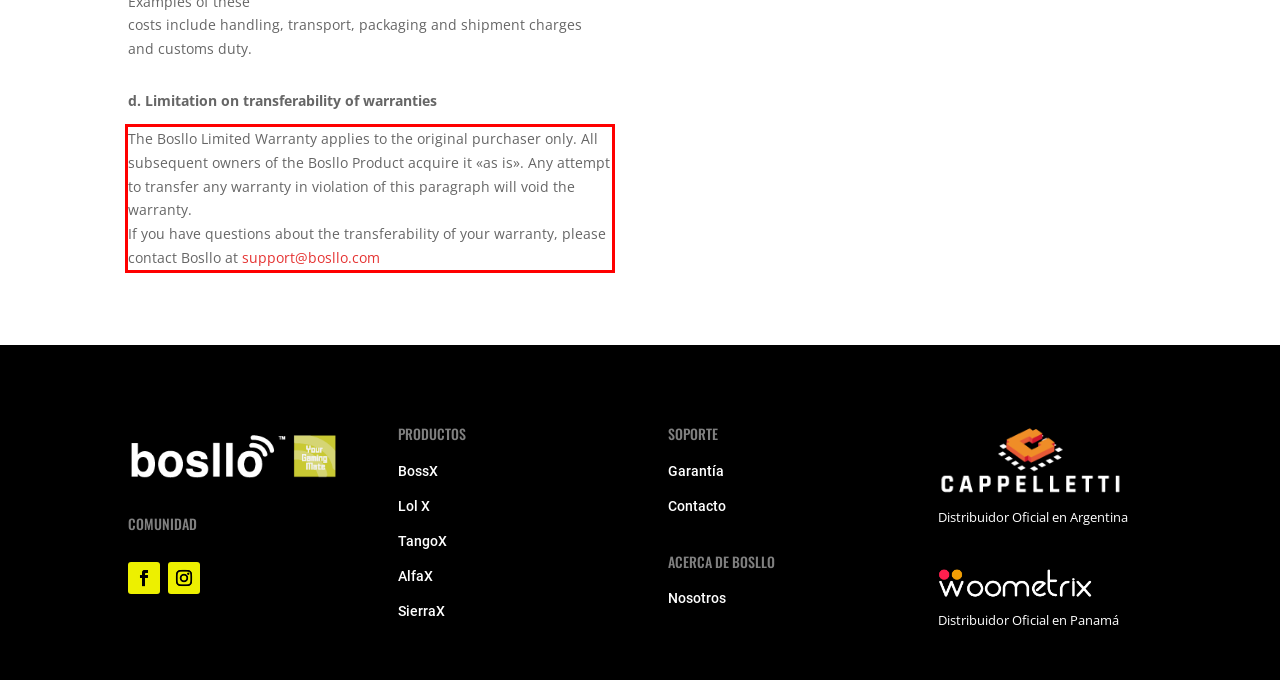You are provided with a screenshot of a webpage that includes a red bounding box. Extract and generate the text content found within the red bounding box.

The Bosllo Limited Warranty applies to the original purchaser only. All subsequent owners of the Bosllo Product acquire it «as is». Any attempt to transfer any warranty in violation of this paragraph will void the warranty. If you have questions about the transferability of your warranty, please contact Bosllo at support@bosllo.com